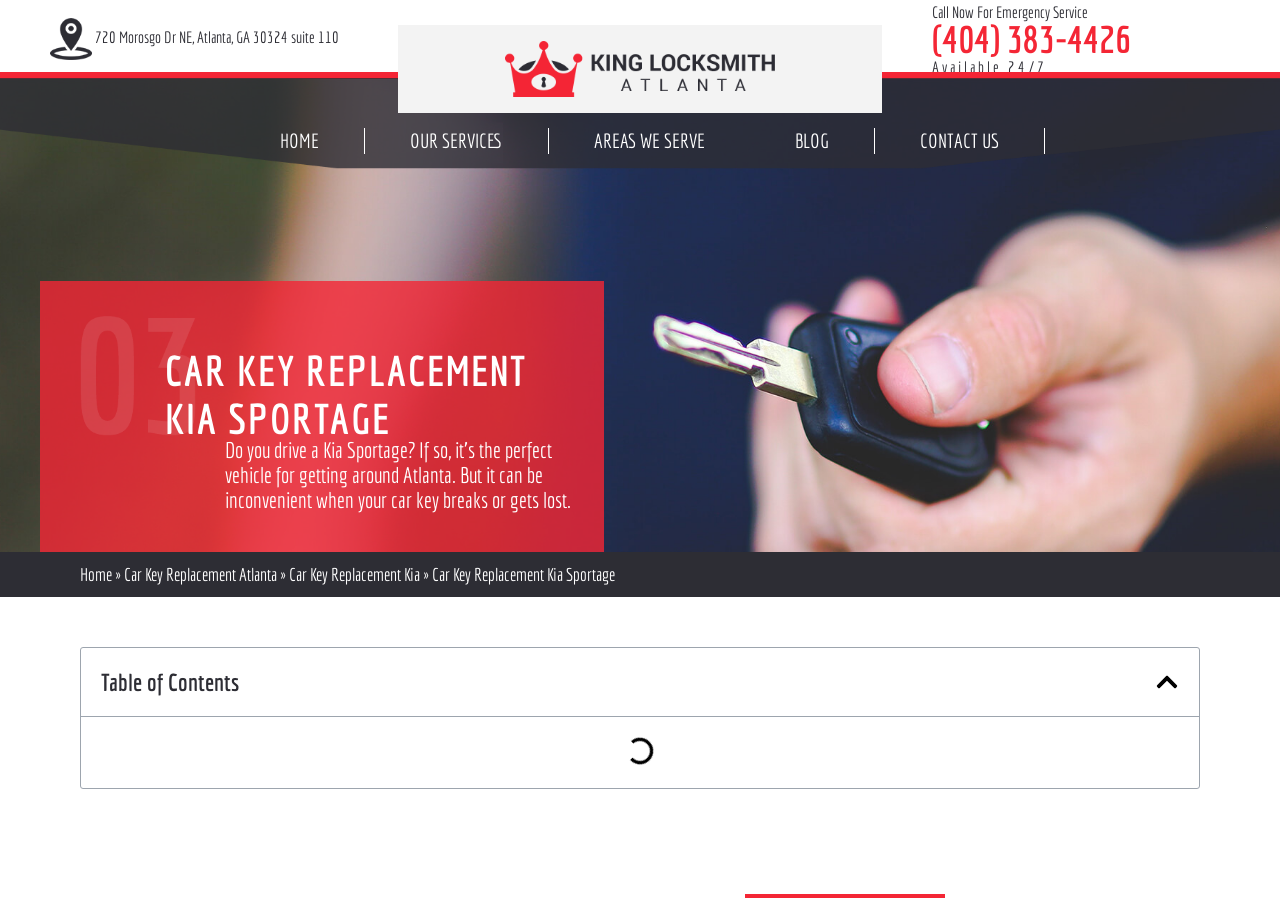Determine the bounding box coordinates of the UI element that matches the following description: "Home". The coordinates should be four float numbers between 0 and 1 in the format [left, top, right, bottom].

[0.062, 0.628, 0.088, 0.652]